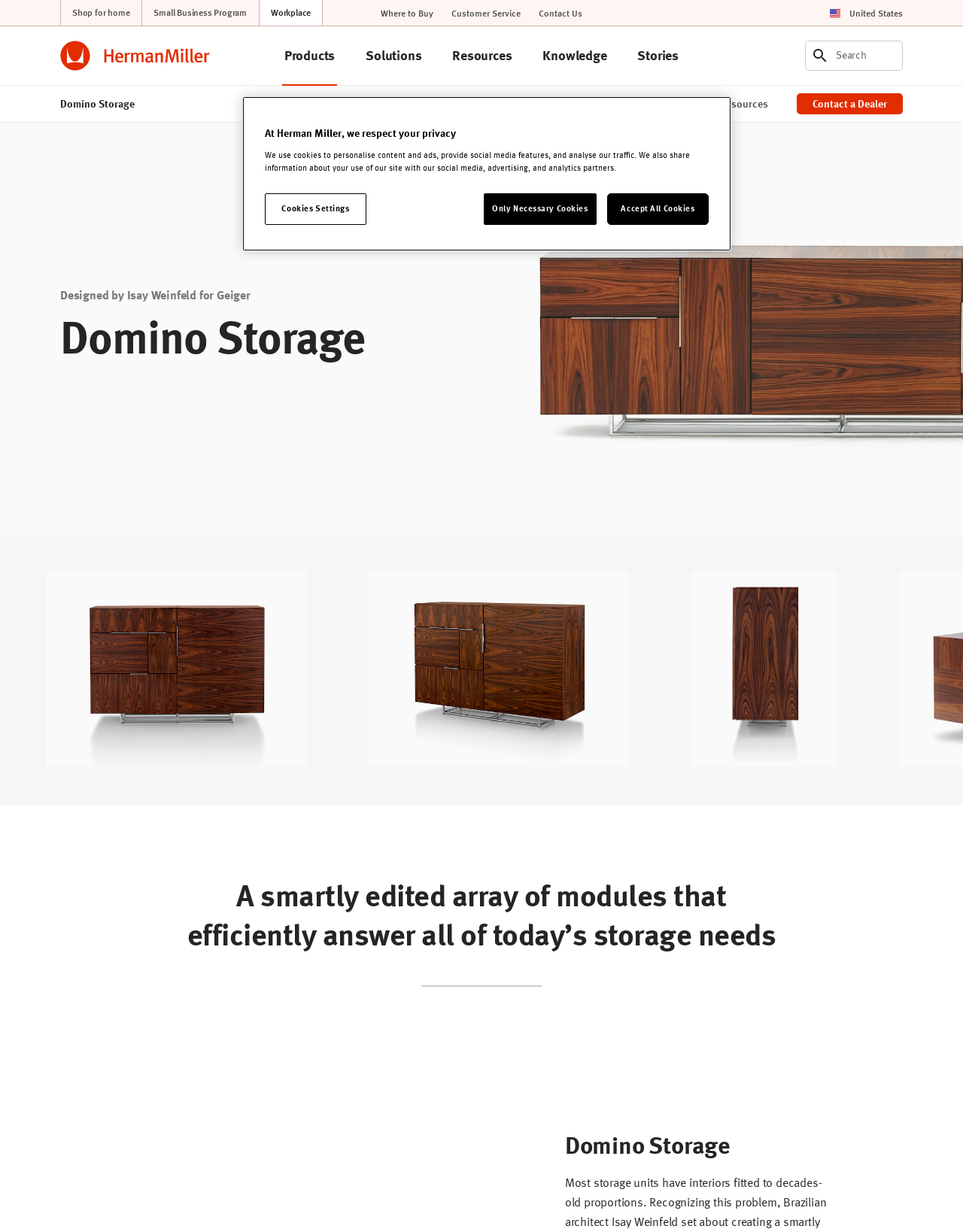Find the bounding box coordinates of the area to click in order to follow the instruction: "View 'Images'".

[0.663, 0.07, 0.704, 0.099]